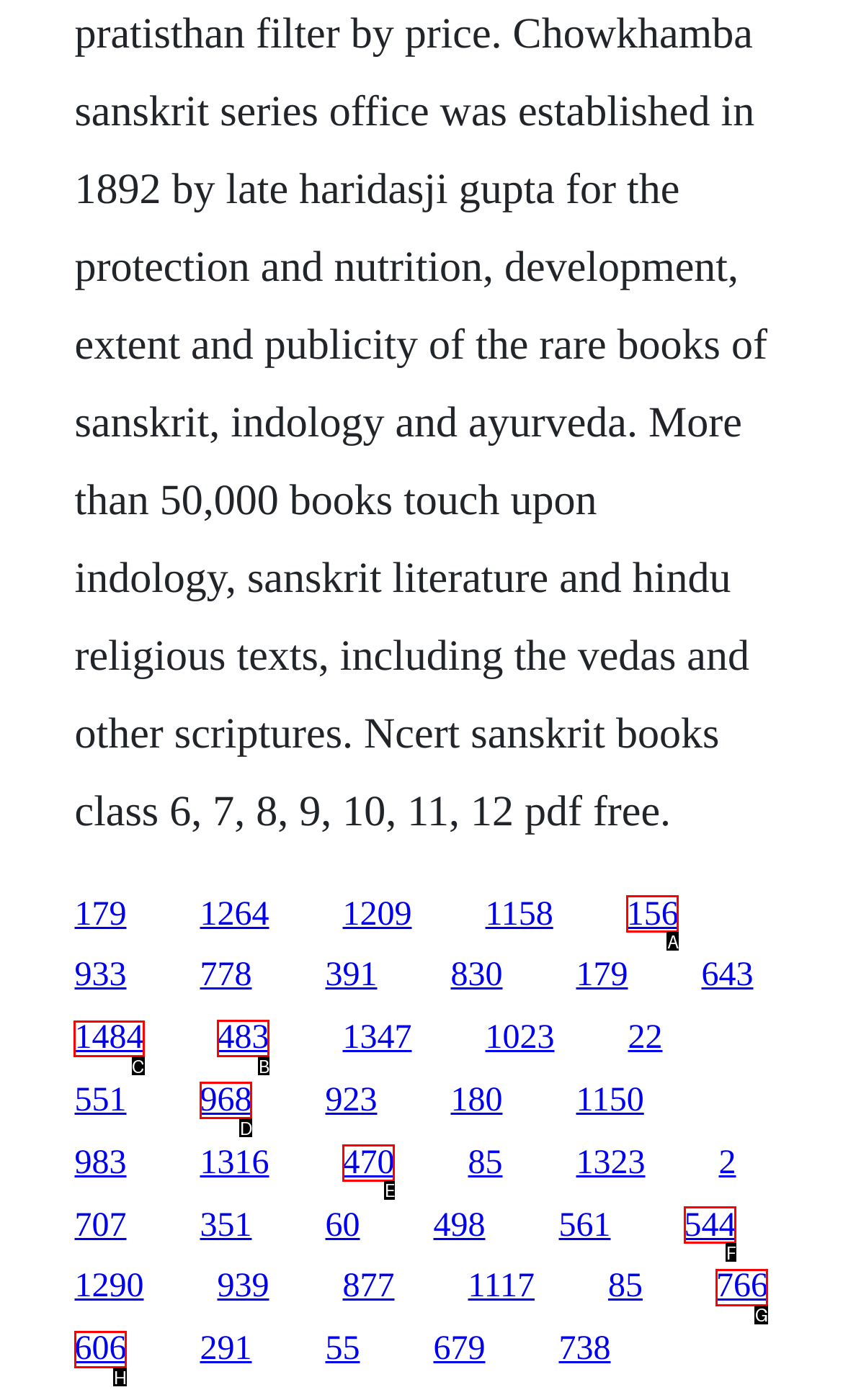Tell me which one HTML element I should click to complete the following instruction: access the fifteenth link
Answer with the option's letter from the given choices directly.

C